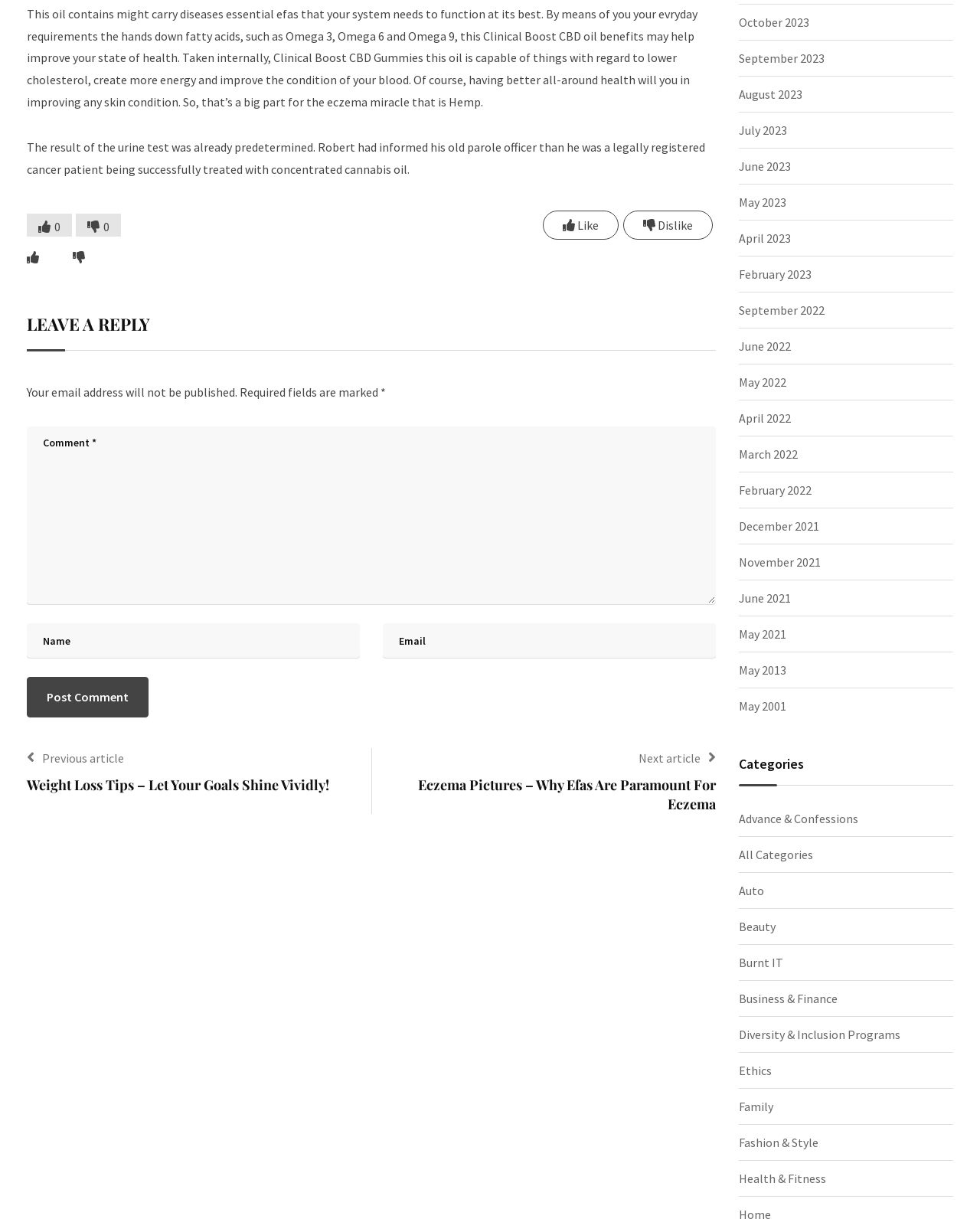Determine the bounding box coordinates for the area that needs to be clicked to fulfill this task: "Click the 'Like' button". The coordinates must be given as four float numbers between 0 and 1, i.e., [left, top, right, bottom].

[0.554, 0.173, 0.631, 0.197]